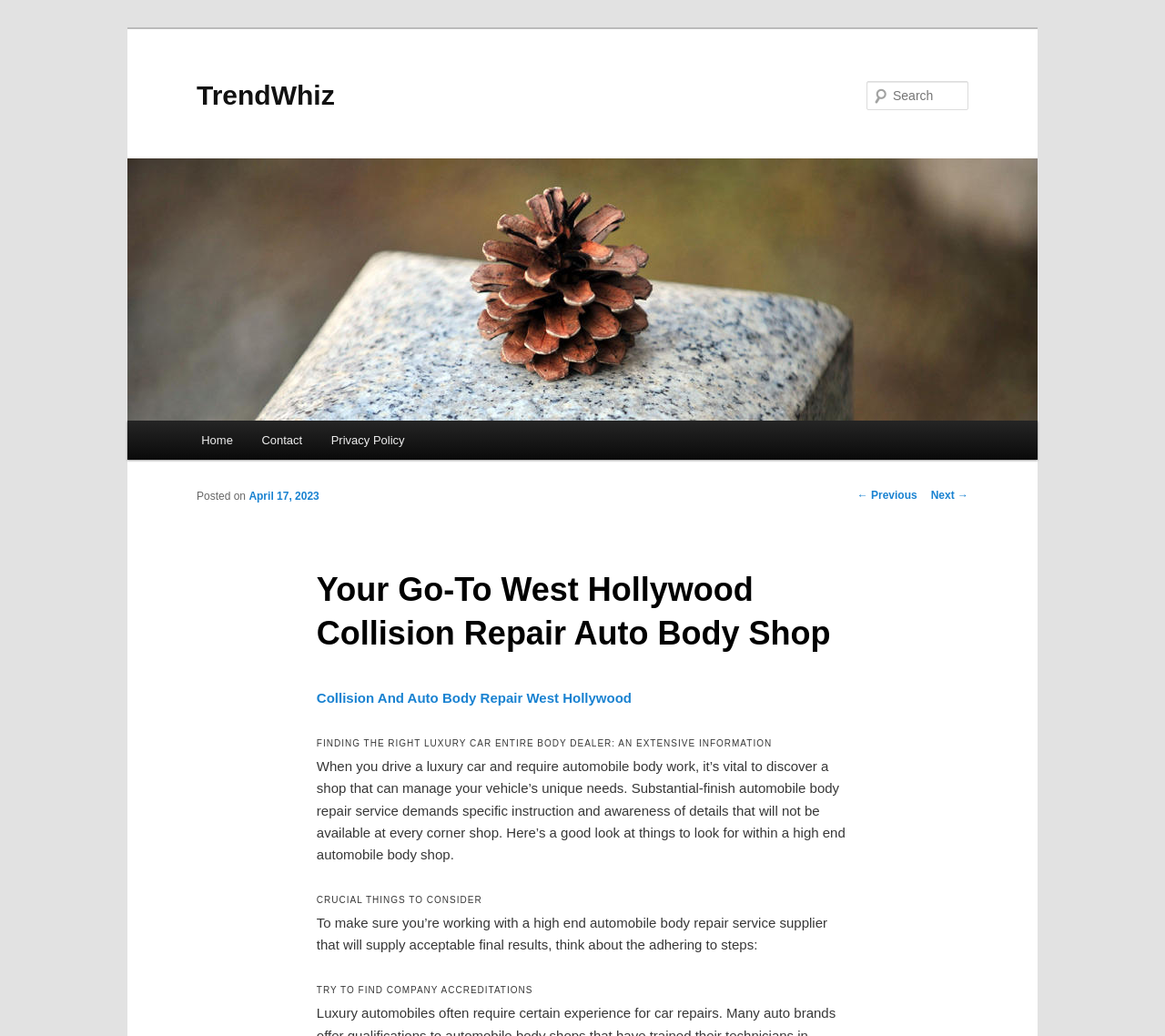Can you provide the bounding box coordinates for the element that should be clicked to implement the instruction: "Check the previous post"?

[0.736, 0.472, 0.787, 0.484]